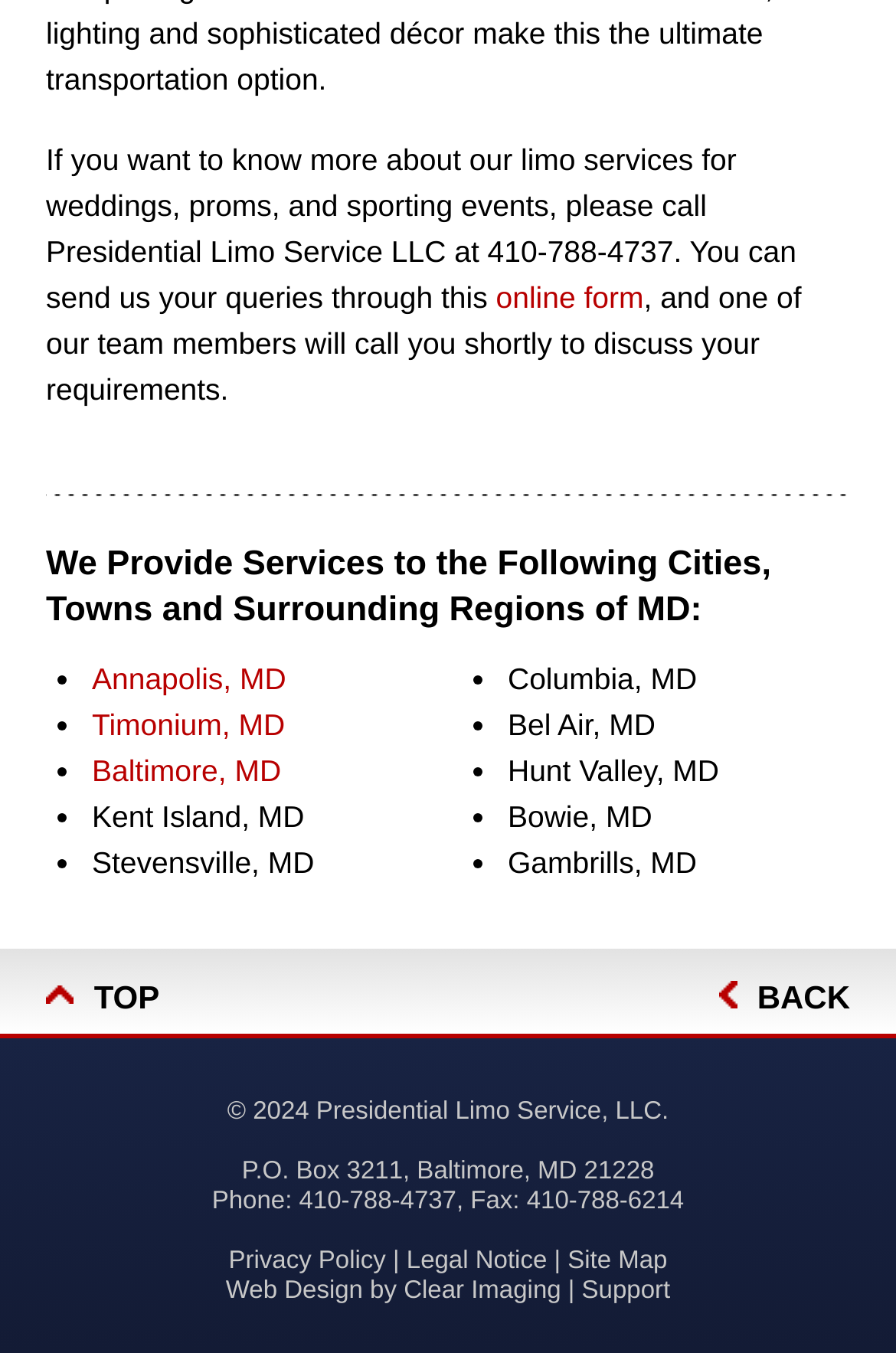Please identify the bounding box coordinates of where to click in order to follow the instruction: "go to Privacy Policy".

[0.255, 0.921, 0.431, 0.941]